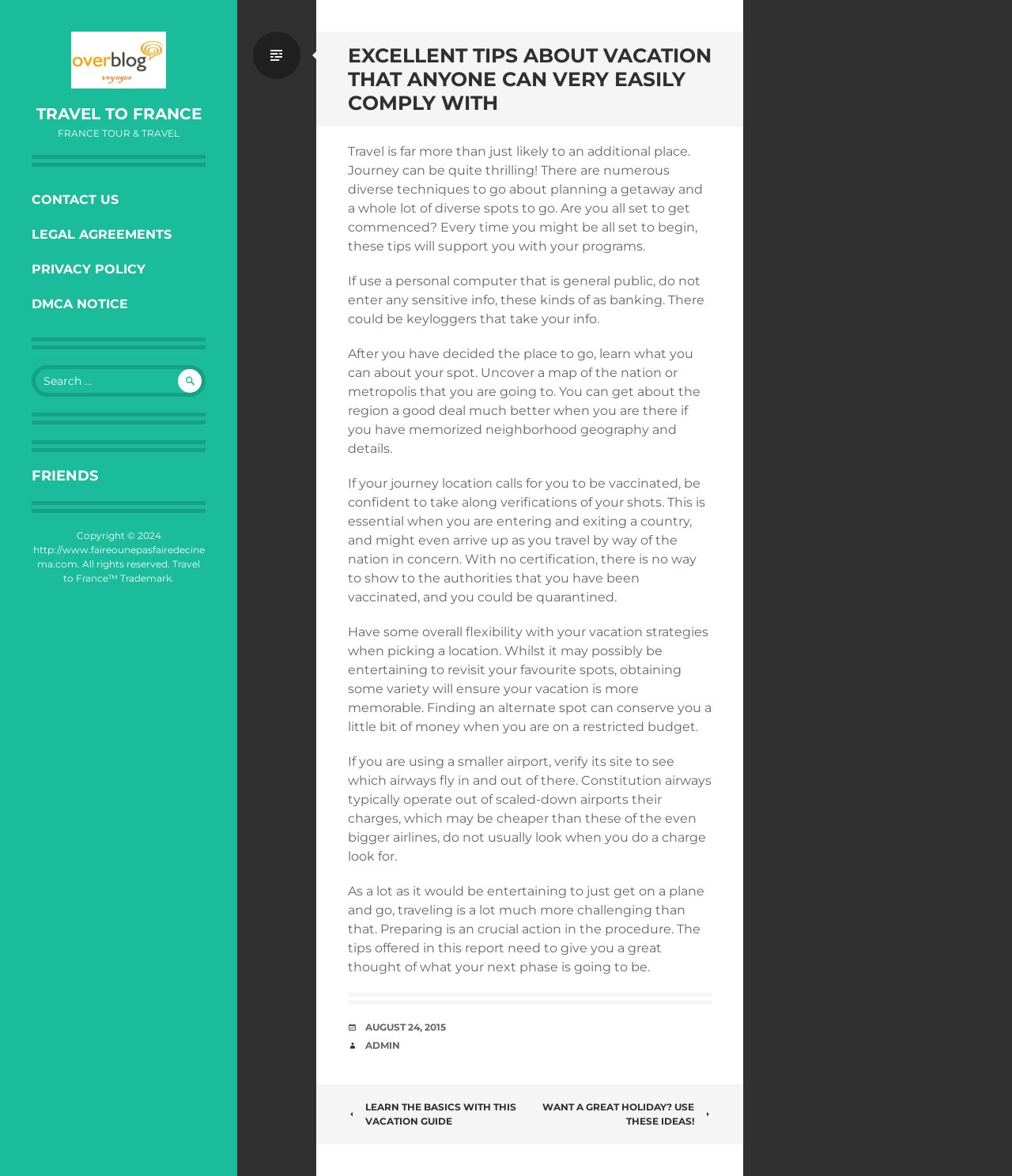Please identify the bounding box coordinates of the clickable element to fulfill the following instruction: "View the privacy policy". The coordinates should be four float numbers between 0 and 1, i.e., [left, top, right, bottom].

[0.0, 0.215, 0.234, 0.244]